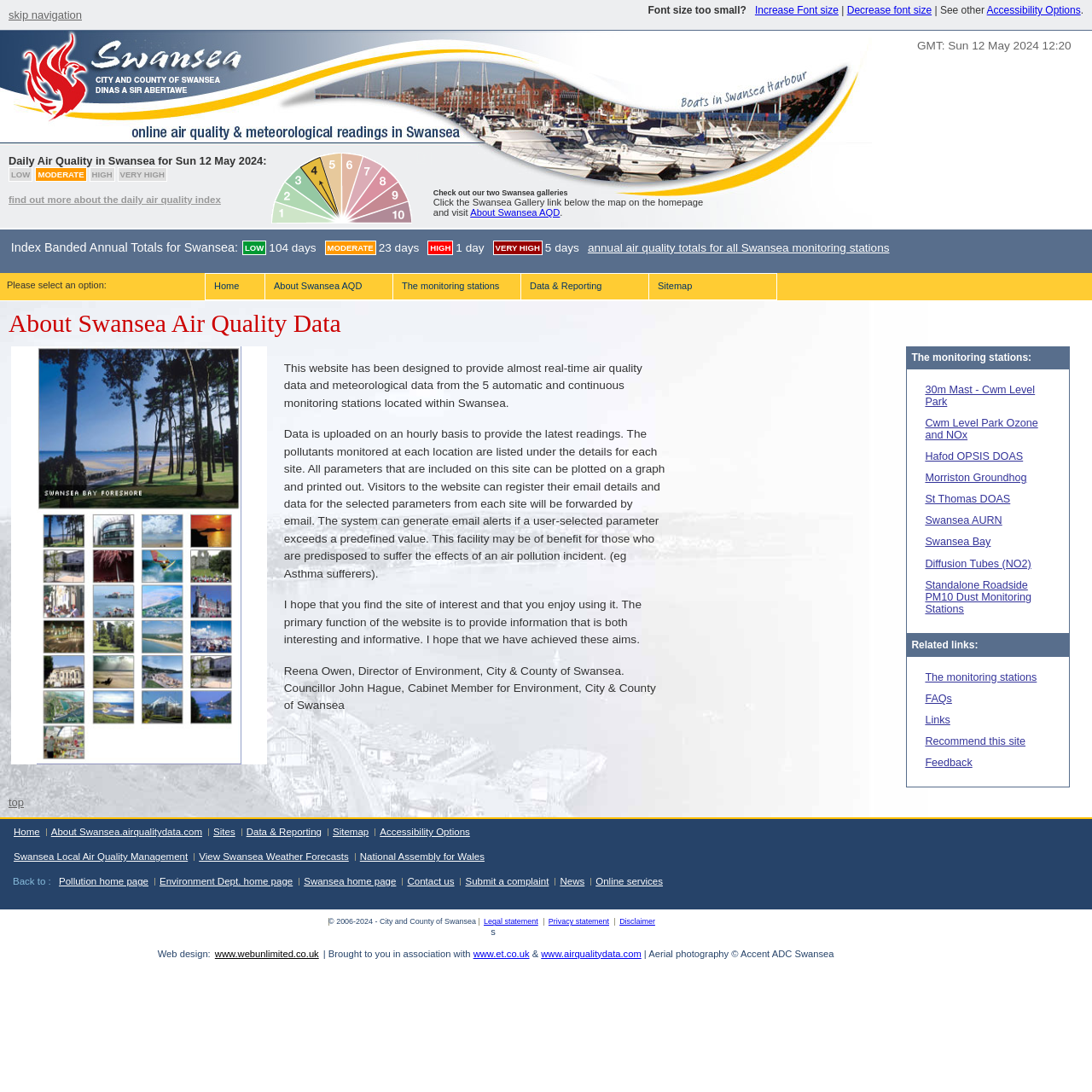Please specify the bounding box coordinates for the clickable region that will help you carry out the instruction: "View Swansea weather forecasts".

[0.182, 0.78, 0.319, 0.789]